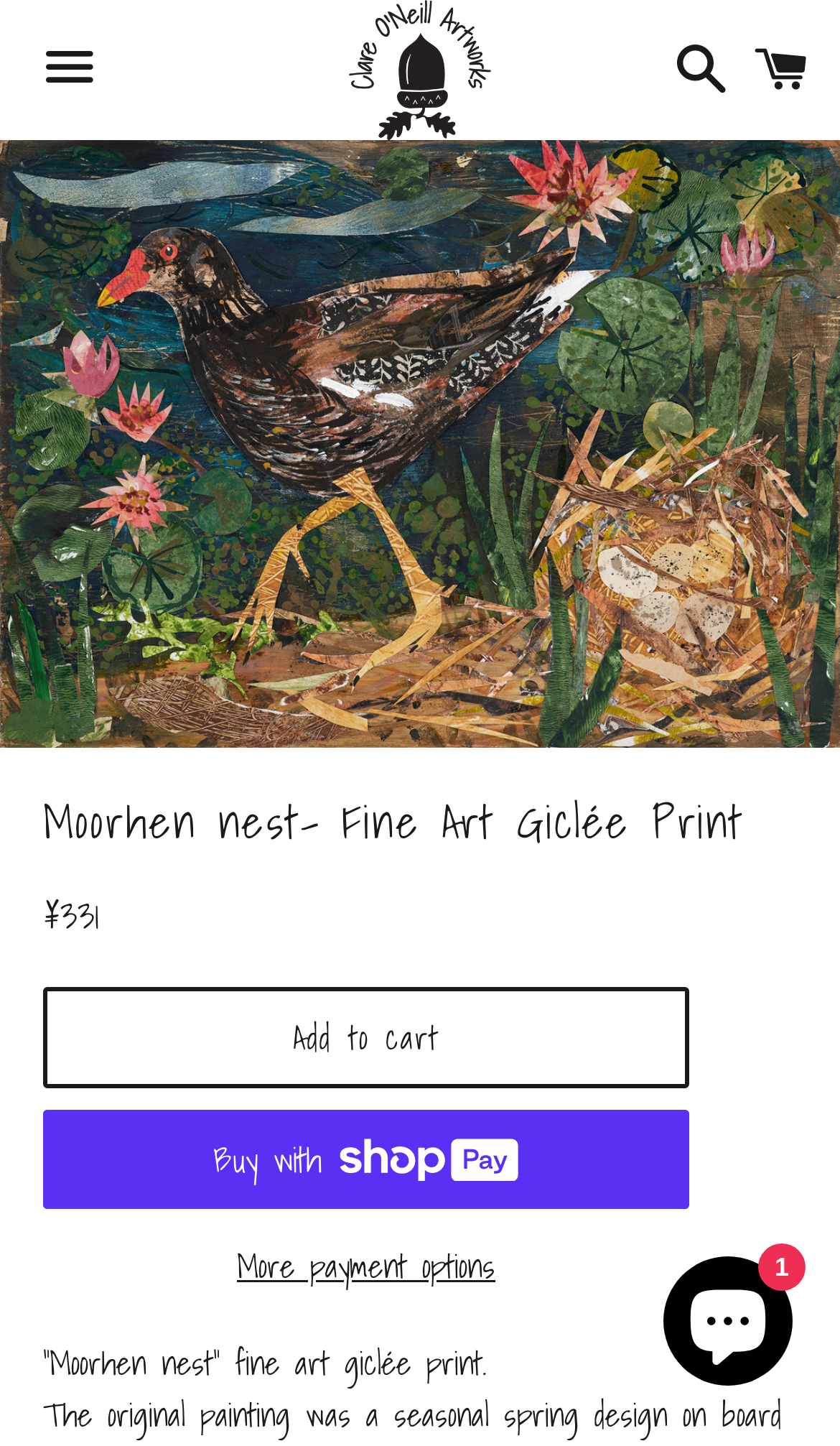What type of print is being sold?
Give a comprehensive and detailed explanation for the question.

The type of print can be found in the heading 'Moorhen nest- Fine Art Giclée Print' and also in the description '“Moorhen nest” fine art giclée print.', which suggests that the artwork is a fine art giclée print.